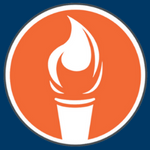Respond to the following query with just one word or a short phrase: 
What is the background color of the emblem?

Orange